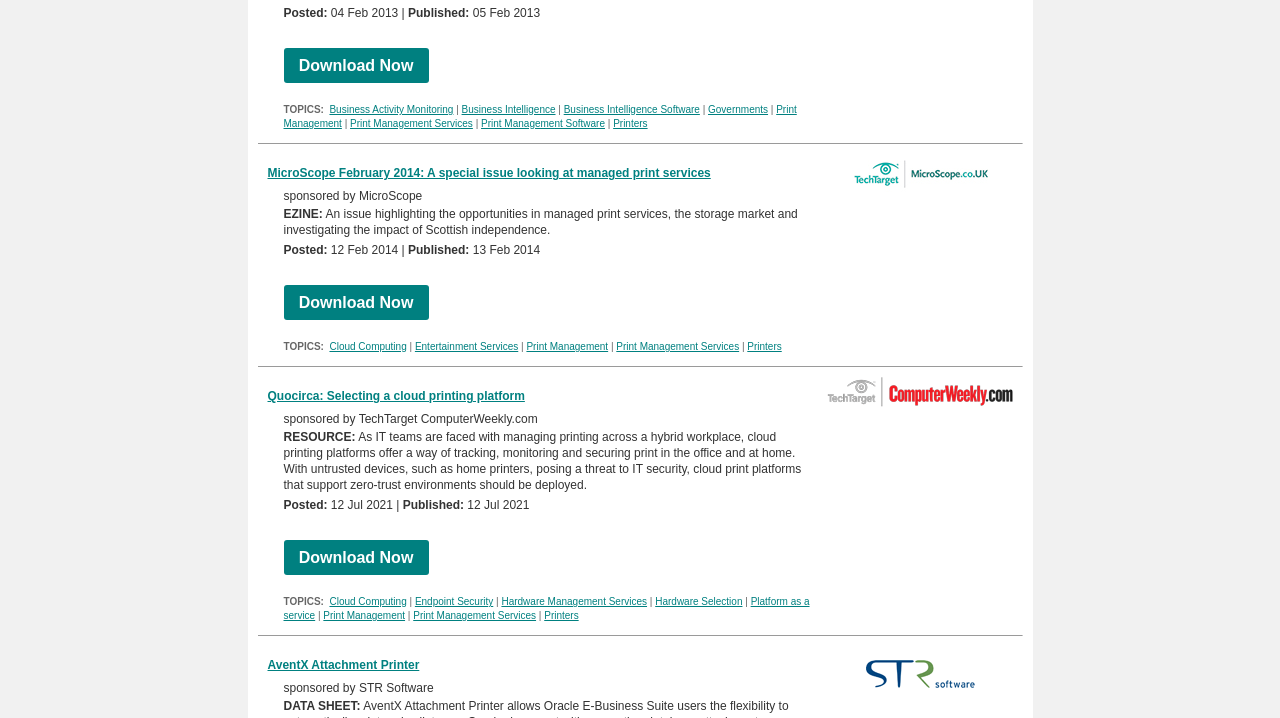Specify the bounding box coordinates of the element's region that should be clicked to achieve the following instruction: "Read 'MicroScope February 2014: A special issue looking at managed print services'". The bounding box coordinates consist of four float numbers between 0 and 1, in the format [left, top, right, bottom].

[0.209, 0.231, 0.555, 0.251]